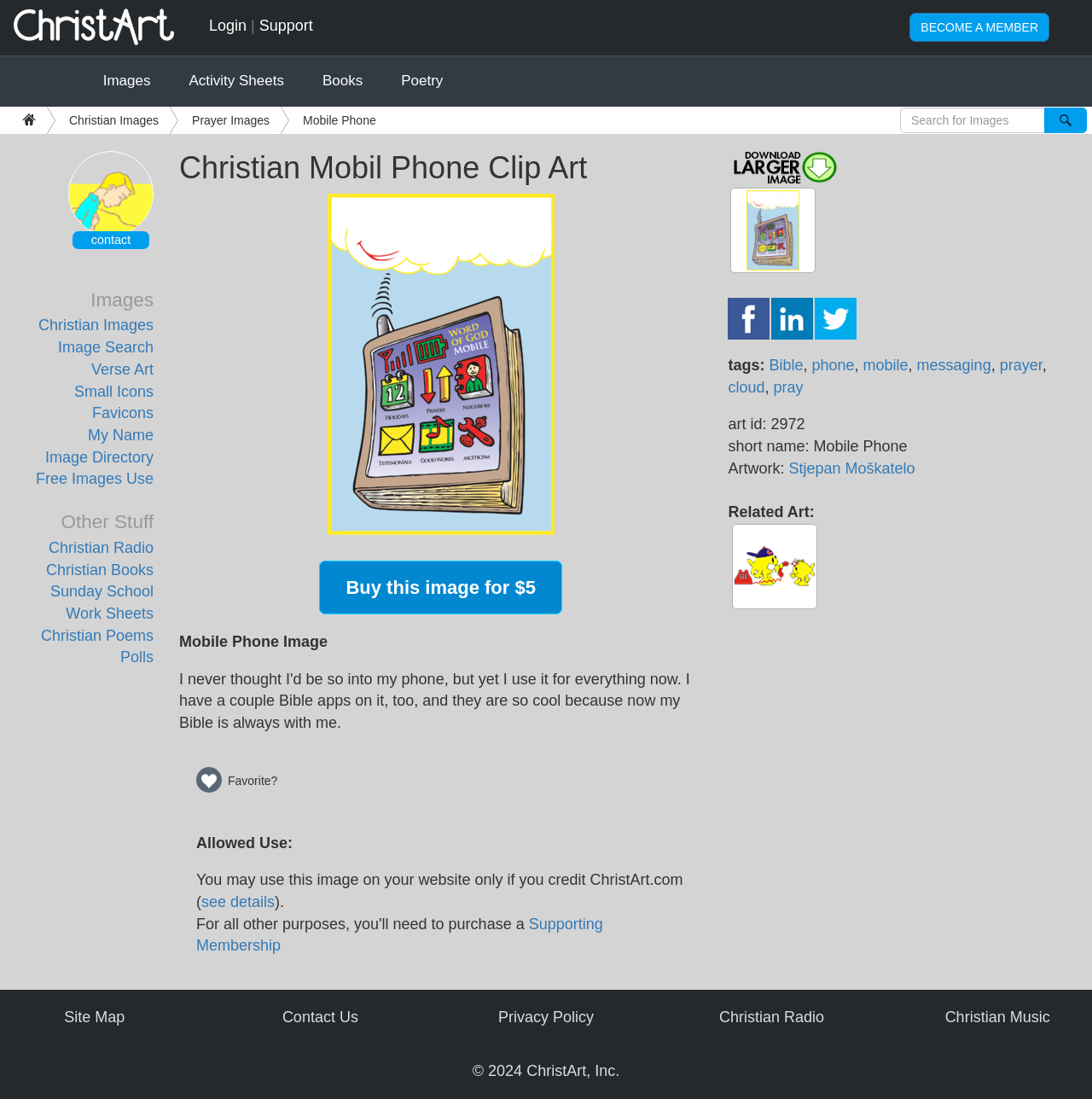From the element description: "parent_node: DOWNLOAD OUR APP", extract the bounding box coordinates of the UI element. The coordinates should be expressed as four float numbers between 0 and 1, in the order [left, top, right, bottom].

None